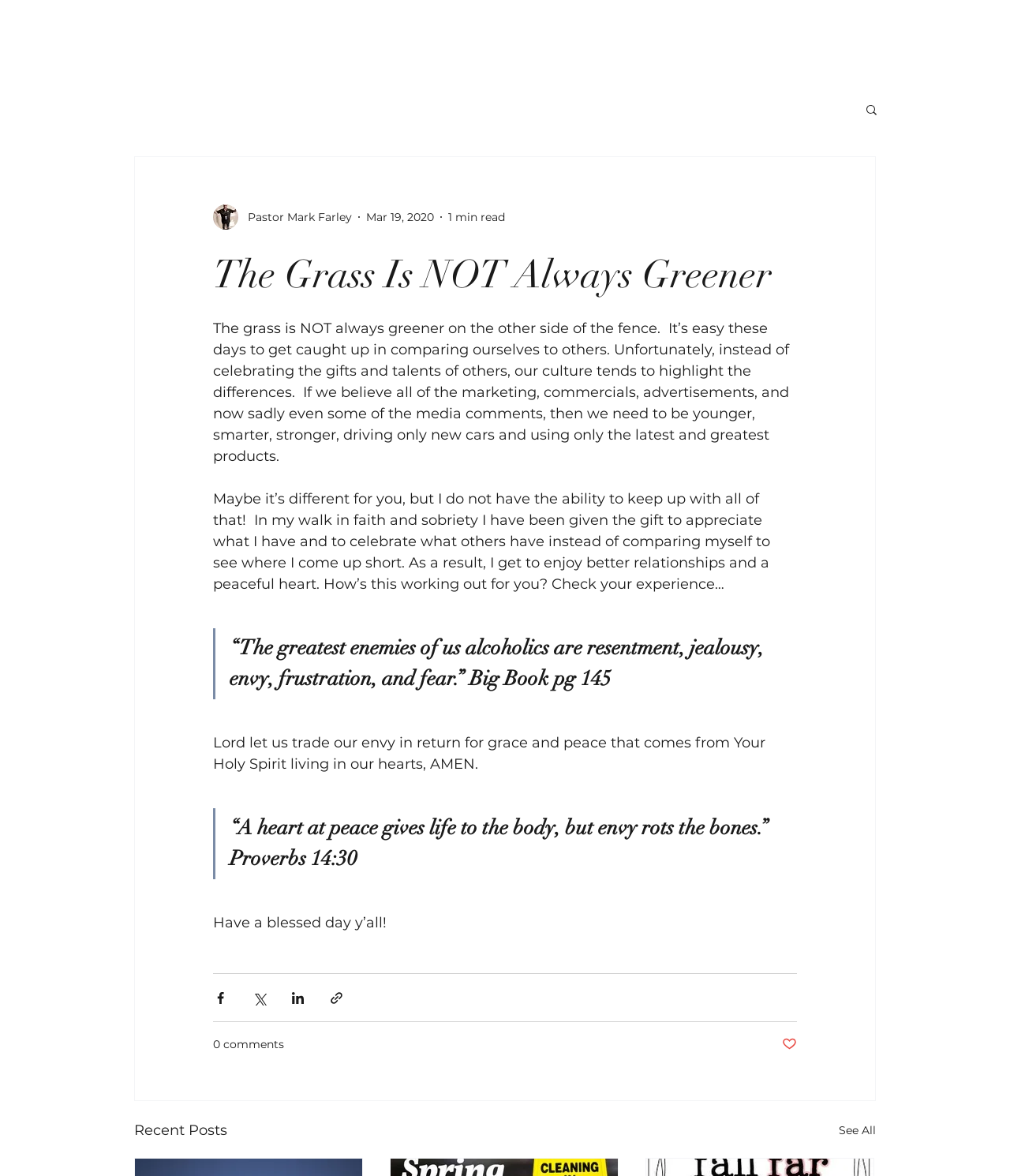Using floating point numbers between 0 and 1, provide the bounding box coordinates in the format (top-left x, top-left y, bottom-right x, bottom-right y). Locate the UI element described here: Inspired 365 Life Coaching

[0.409, 0.013, 0.552, 0.054]